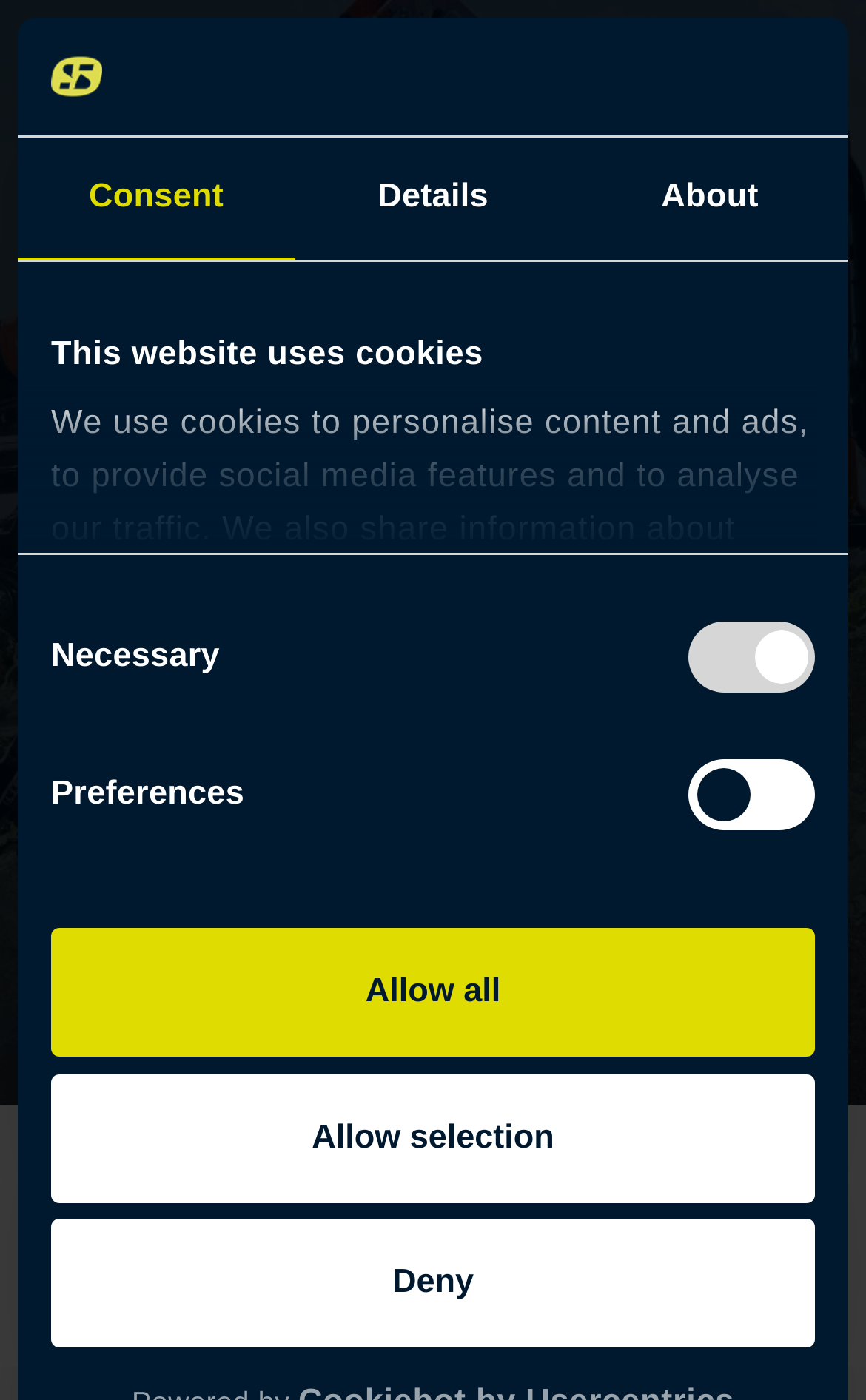What is the purpose of the buttons at the bottom? Refer to the image and provide a one-word or short phrase answer.

Cookie consent